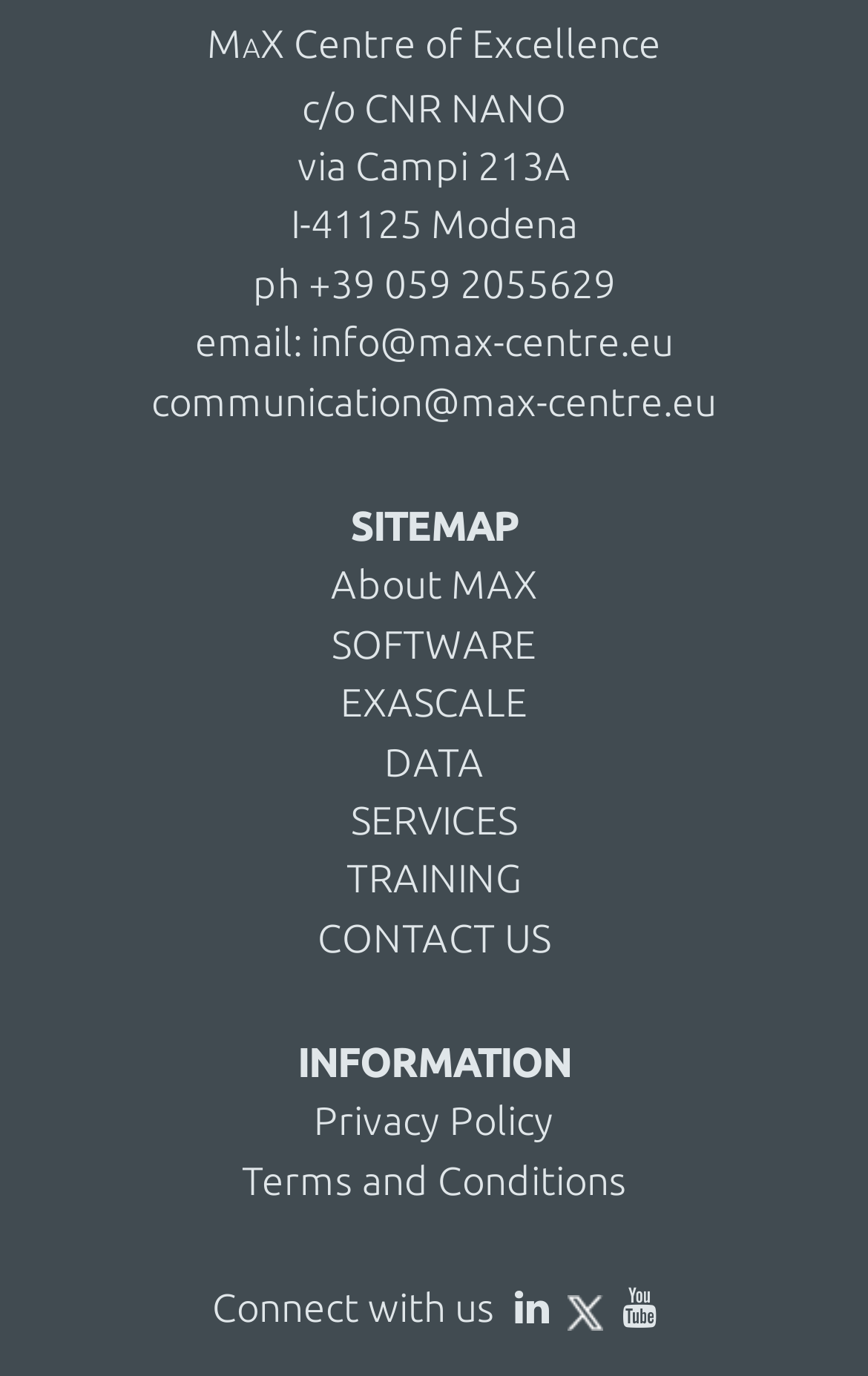What is the phone number of the MAX Centre of Excellence?
Please respond to the question with a detailed and well-explained answer.

The phone number of the MAX Centre of Excellence can be found in the middle section of the webpage, where it is written as a link 'ph +39 059 2055629'.